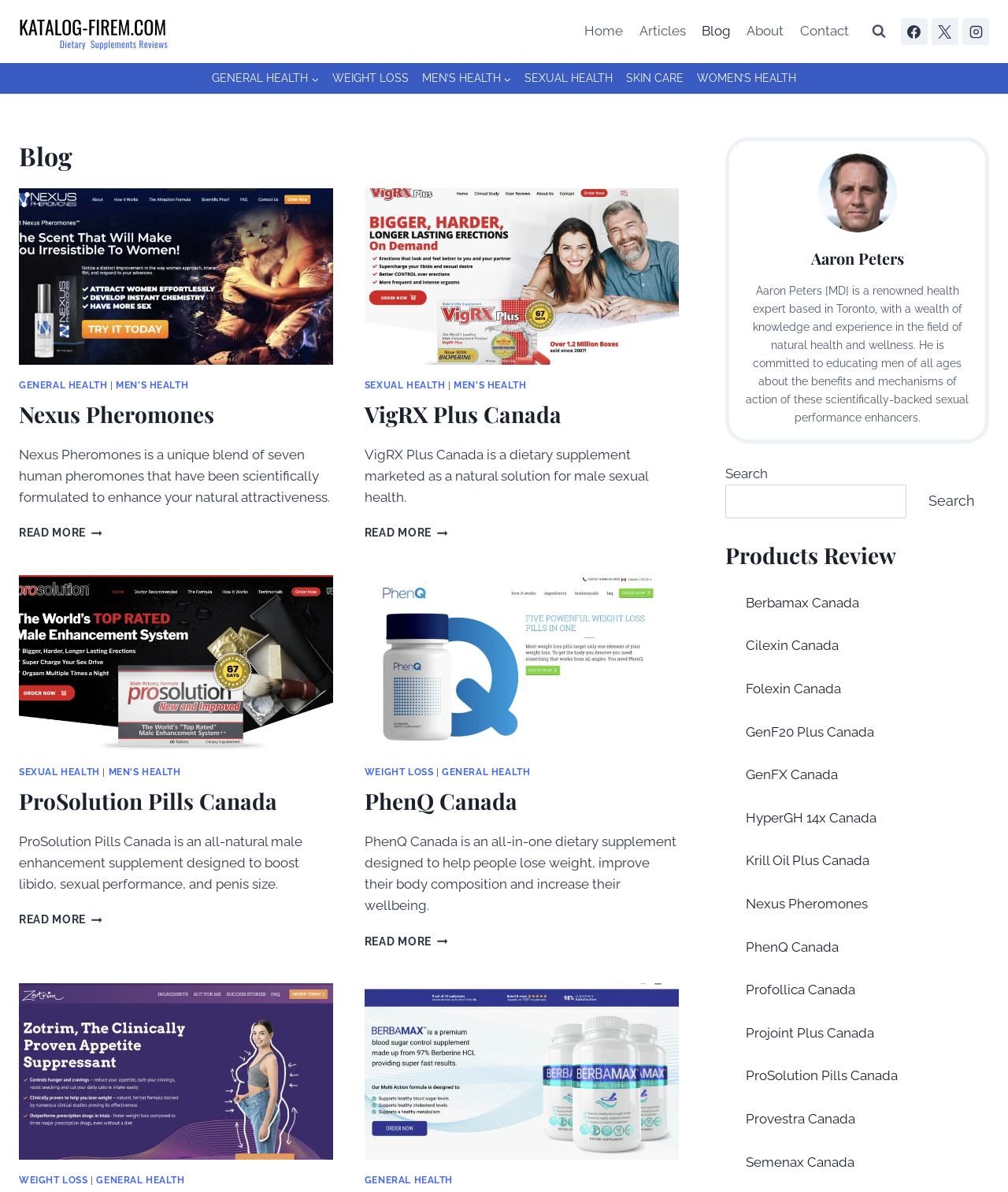Identify the bounding box coordinates of the part that should be clicked to carry out this instruction: "Go to Facebook page".

[0.894, 0.015, 0.92, 0.038]